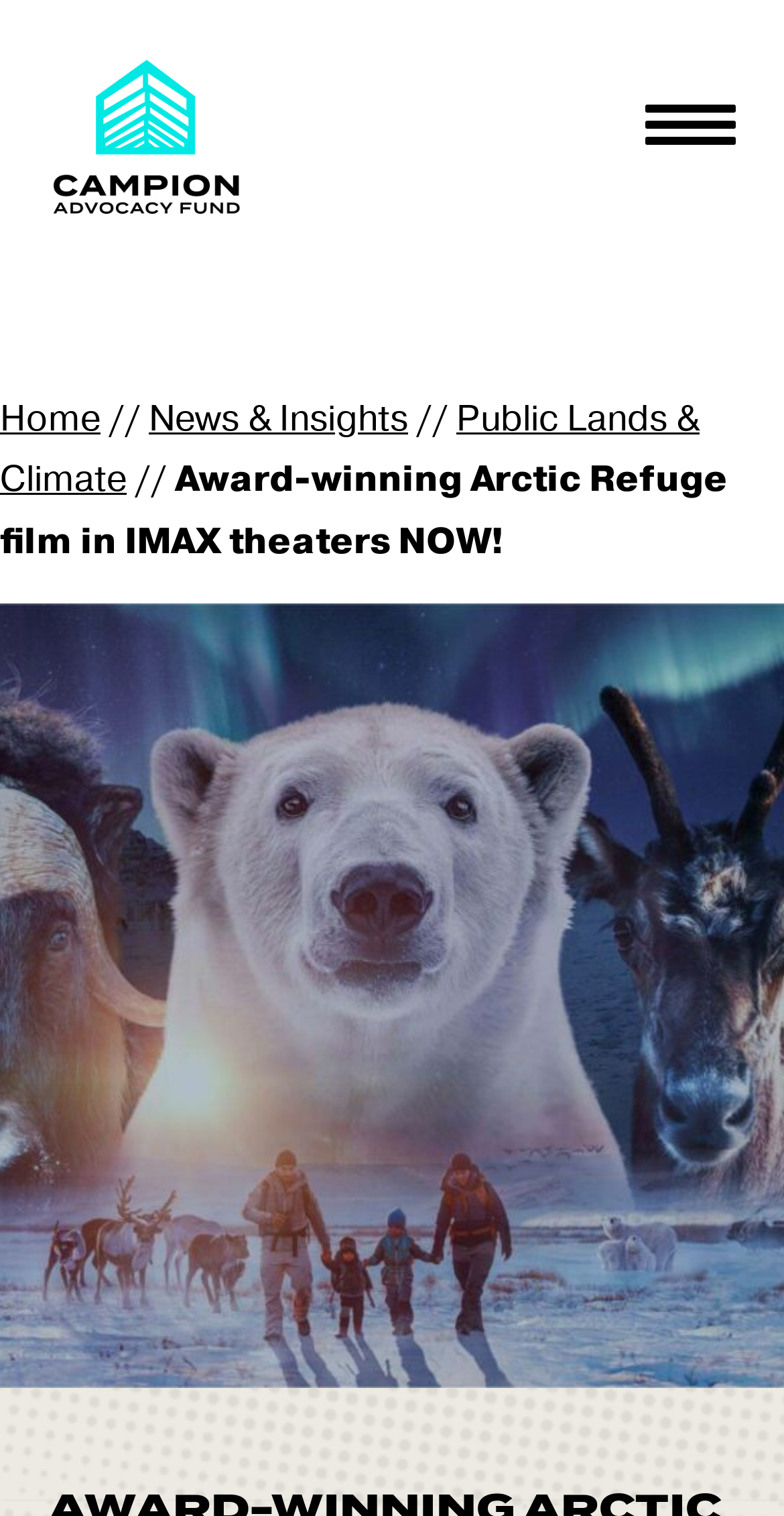Articulate a complete and detailed caption of the webpage elements.

The webpage is about the Arctic Refuge film, with a prominent title "Award-winning Arctic Refuge film in IMAX theaters NOW!" displayed at the top. Below the title, there is a navigation menu with four options: "Home", "News & Insights", and "Public Lands & Climate". The navigation menu is collapsible, controlled by a "Toggle navigation" button located at the top right corner of the page.

At the top left corner, there is a link to "Campion Advocacy Fund" accompanied by an image with the same name. The image and link are positioned closely together, taking up a small portion of the top section of the page.

The webpage also features a brief description of the film, mentioning the executive producer Tom Campion, cinematographer Florian Schulz, and Princess Daazhraii Johnson, who narrate the story of the abundant life and land of the Arctic.